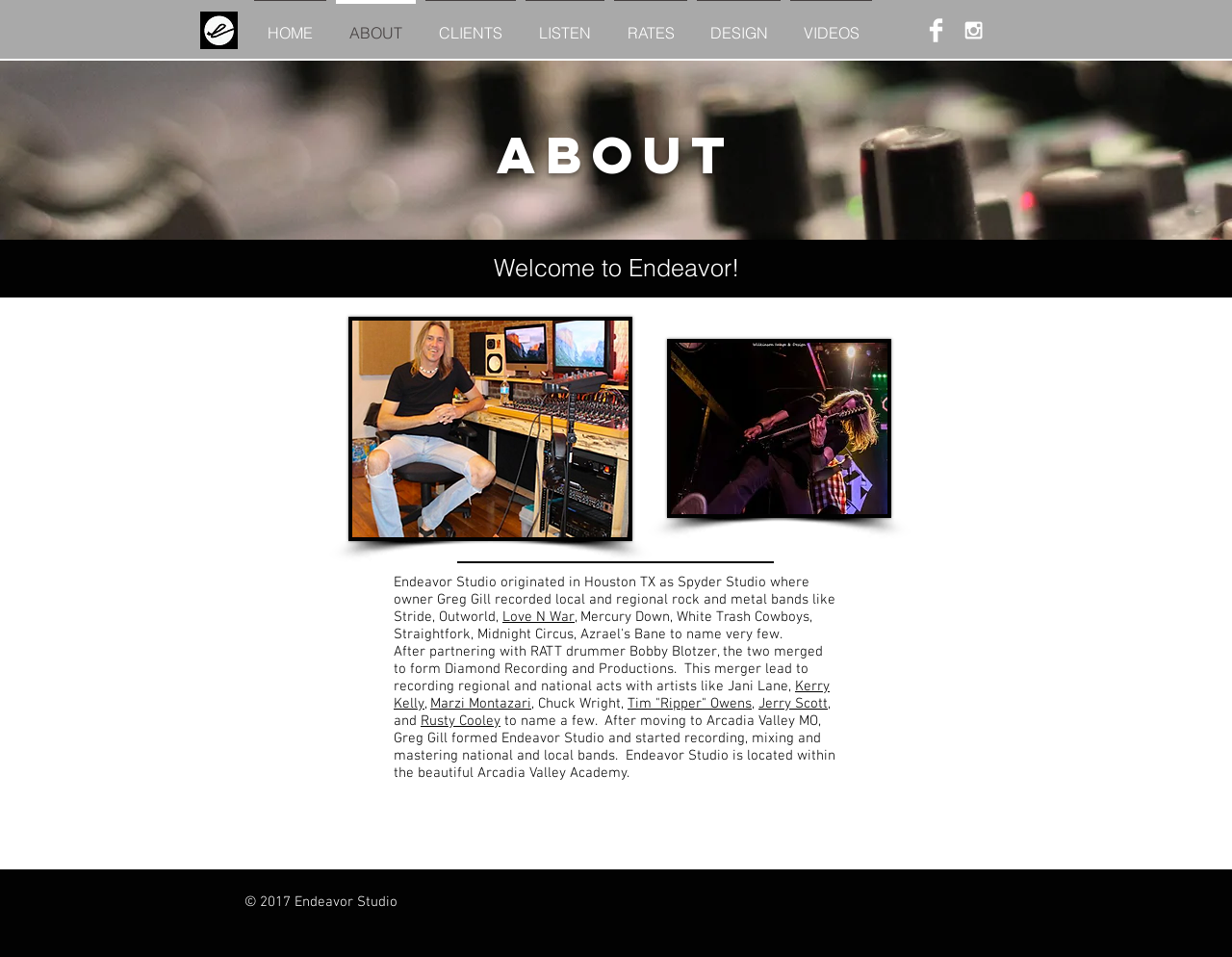Please specify the bounding box coordinates of the clickable region to carry out the following instruction: "Check alternative audio recorders". The coordinates should be four float numbers between 0 and 1, in the format [left, top, right, bottom].

None